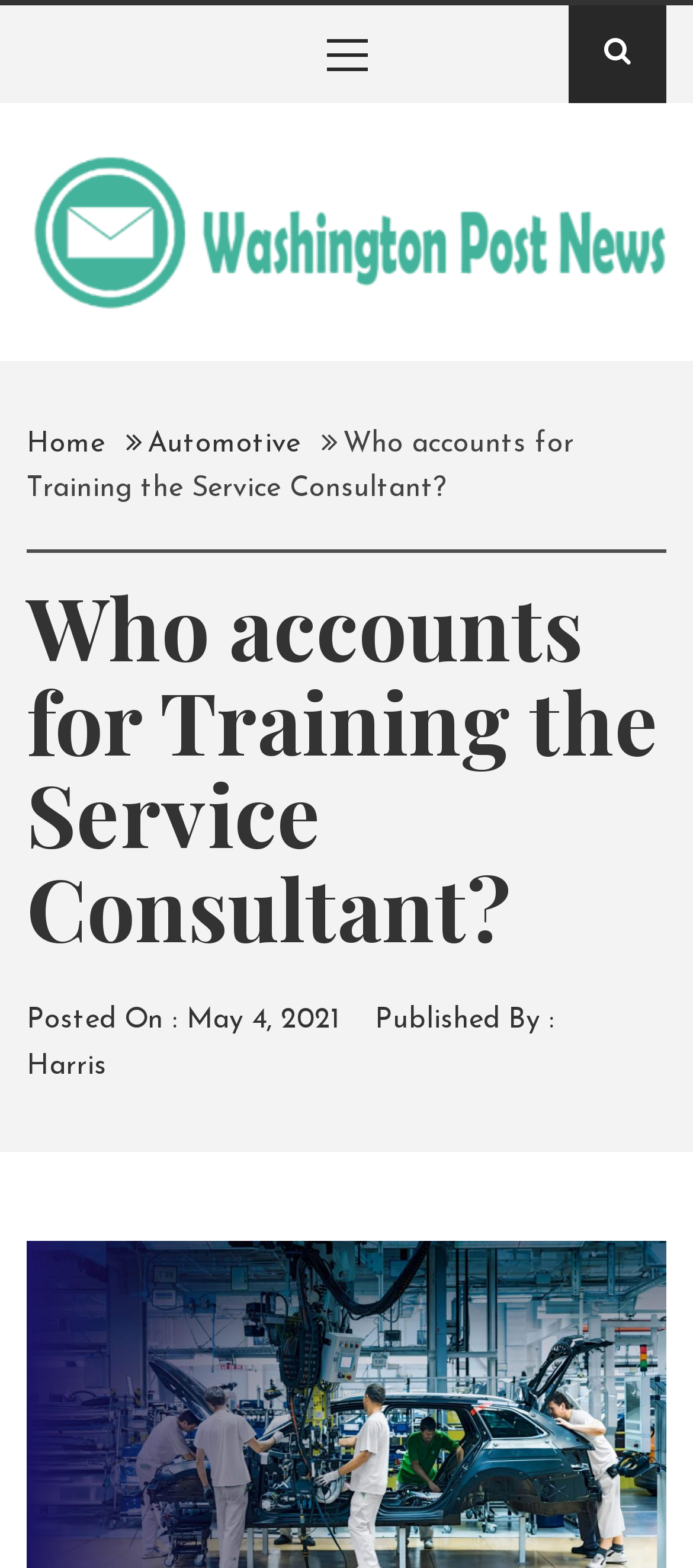What is the tagline of the news organization?
Refer to the image and give a detailed answer to the question.

I found the answer by looking at the top section of the webpage. The static text 'Trusted Journalism, Unfiltered Stories' is the tagline of the Washington Post News organization.